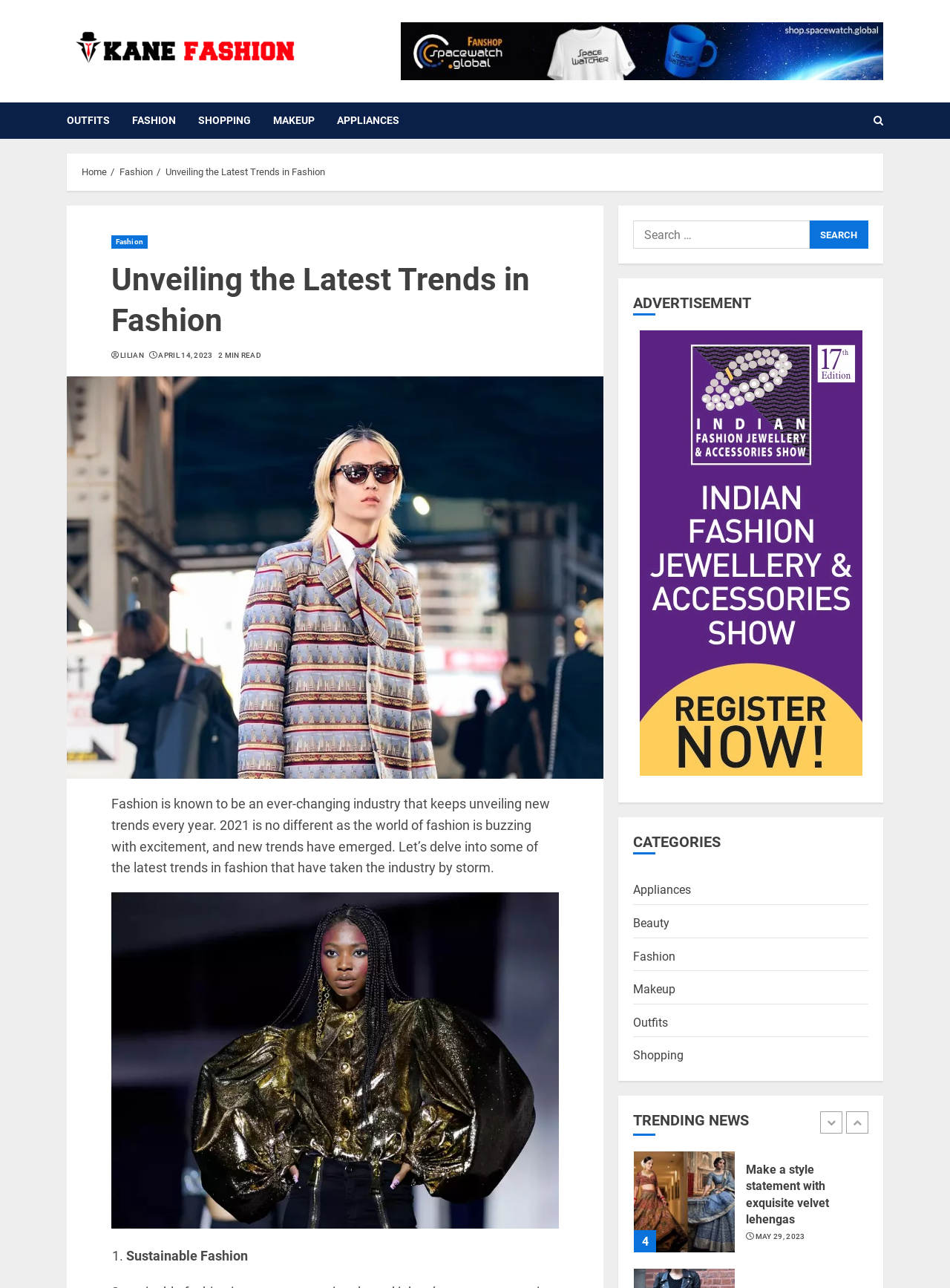Create a detailed summary of all the visual and textual information on the webpage.

The webpage is about fashion trends, with the title "Unveiling the Latest Trends in Fashion" at the top. Below the title, there is a navigation bar with links to "Home", "Fashion", and the current page. On the top-right corner, there is a search bar with a search button.

The main content of the page is divided into sections. The first section has a heading "Unveiling the Latest Trends in Fashion" and a brief introduction to the ever-changing fashion industry. Below the introduction, there is an image related to New York Fashion Week.

The next section is a list of latest trends in fashion, with the first item being "Sustainable Fashion". Each list item is numbered and has a brief description.

On the right side of the page, there are several sections. The first section is an advertisement. Below the advertisement, there are categories including "Appliances", "Beauty", "Fashion", "Makeup", "Outfits", and "Shopping". Each category has a link to a related page.

The last section on the right side is "TRENDING NEWS", which displays a list of news articles related to fashion. Each news article has a title, a brief description, and a date. The articles are listed in a vertical column, with the most recent article at the top.